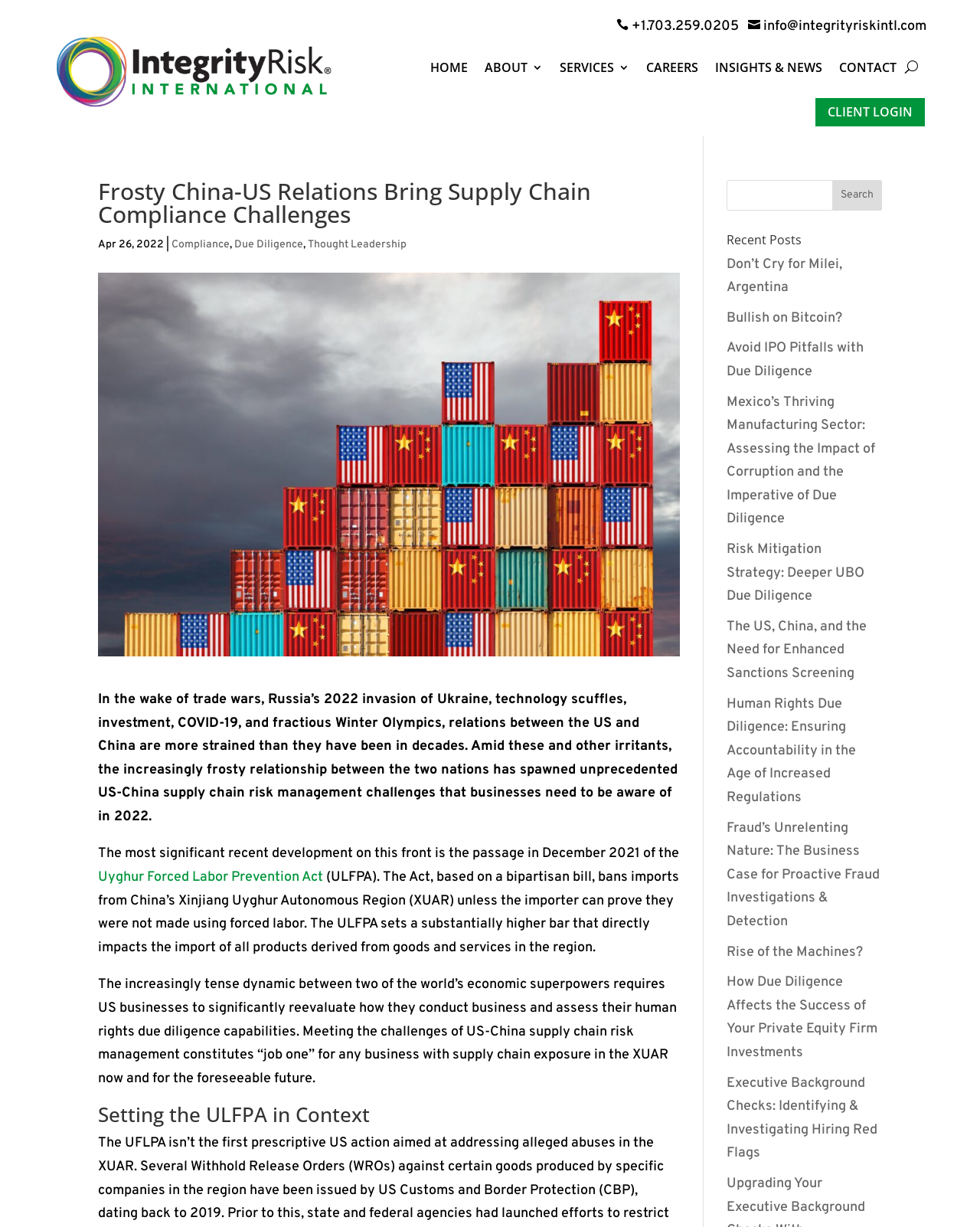What is the theme of the recent posts section?
Could you answer the question in a detailed manner, providing as much information as possible?

The recent posts section lists several article titles, such as 'Don’t Cry for Milei, Argentina', 'Bullish on Bitcoin?', and 'Risk Mitigation Strategy: Deeper UBO Due Diligence', which suggest that the theme of the recent posts section is business and risk management, with a focus on international trade, finance, and compliance.